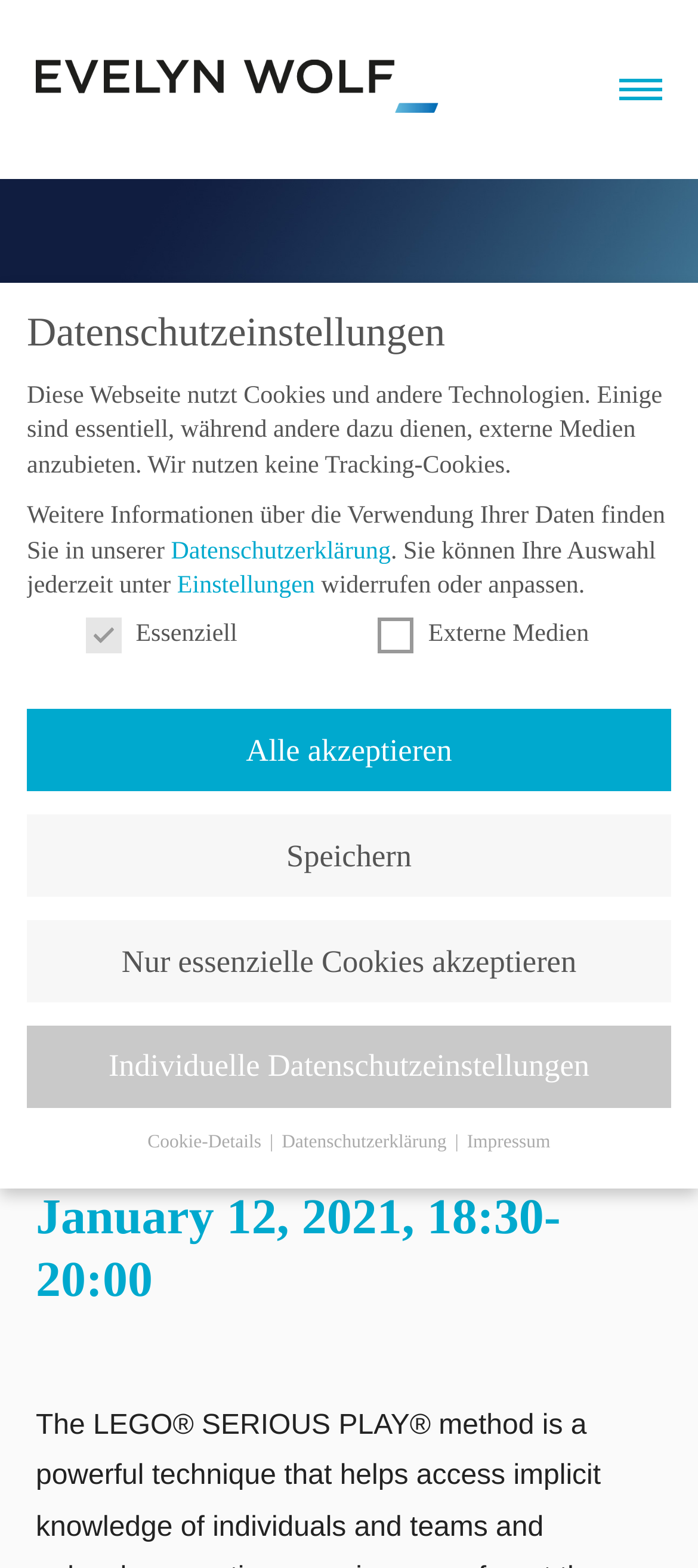Can you pinpoint the bounding box coordinates for the clickable element required for this instruction: "Click Einstellungen"? The coordinates should be four float numbers between 0 and 1, i.e., [left, top, right, bottom].

[0.254, 0.366, 0.451, 0.383]